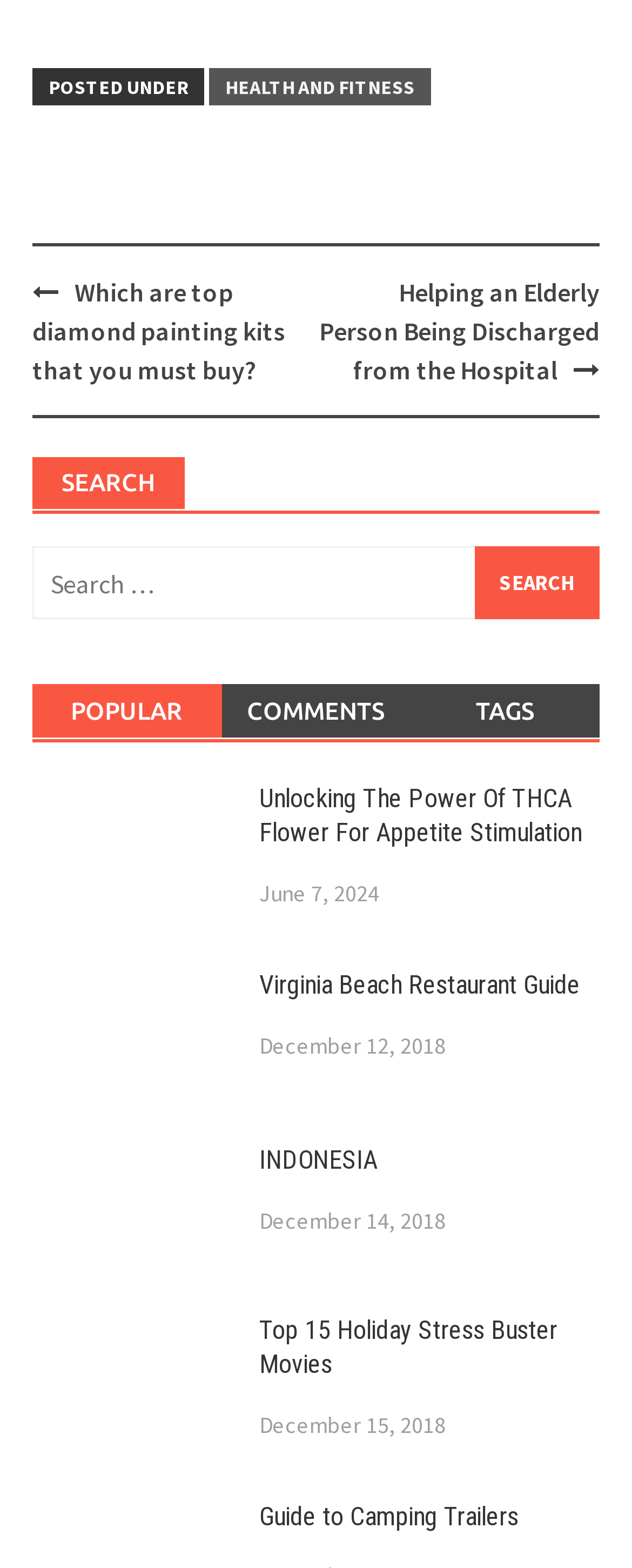Find and indicate the bounding box coordinates of the region you should select to follow the given instruction: "Click on the 'HEALTH AND FITNESS' category".

[0.331, 0.043, 0.682, 0.067]